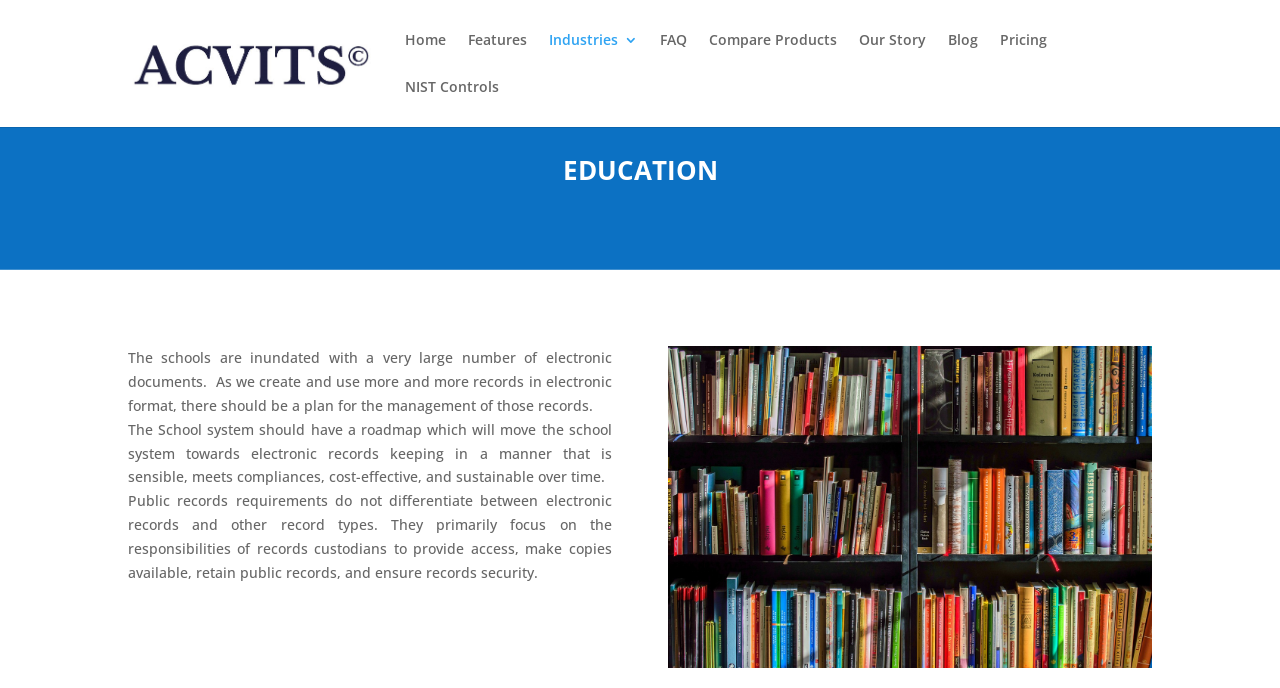Please find the bounding box for the following UI element description. Provide the coordinates in (top-left x, top-left y, bottom-right x, bottom-right y) format, with values between 0 and 1: alt="ACVITS Document Management Repository System"

[0.103, 0.076, 0.41, 0.104]